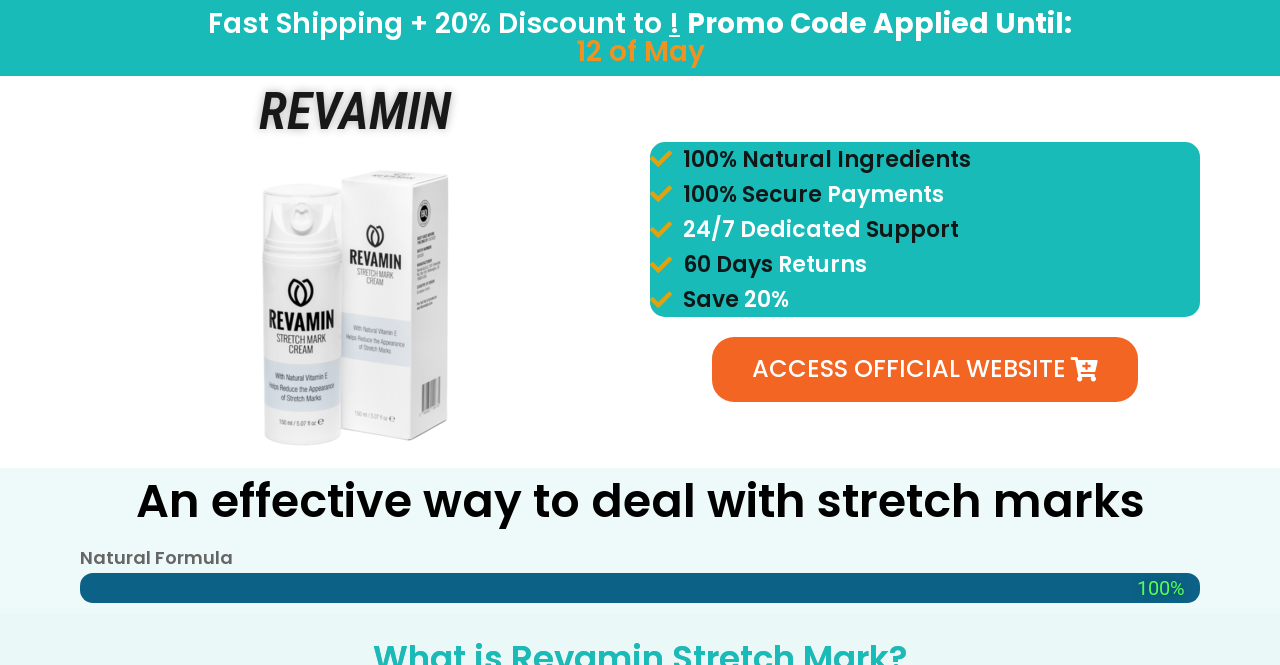What is the formula of the product?
Answer the question in as much detail as possible.

I found the formula of the product by looking at the text 'Natural Formula' which is located below the 'An effective way to deal with stretch marks' heading, indicating that the product is made of natural ingredients.